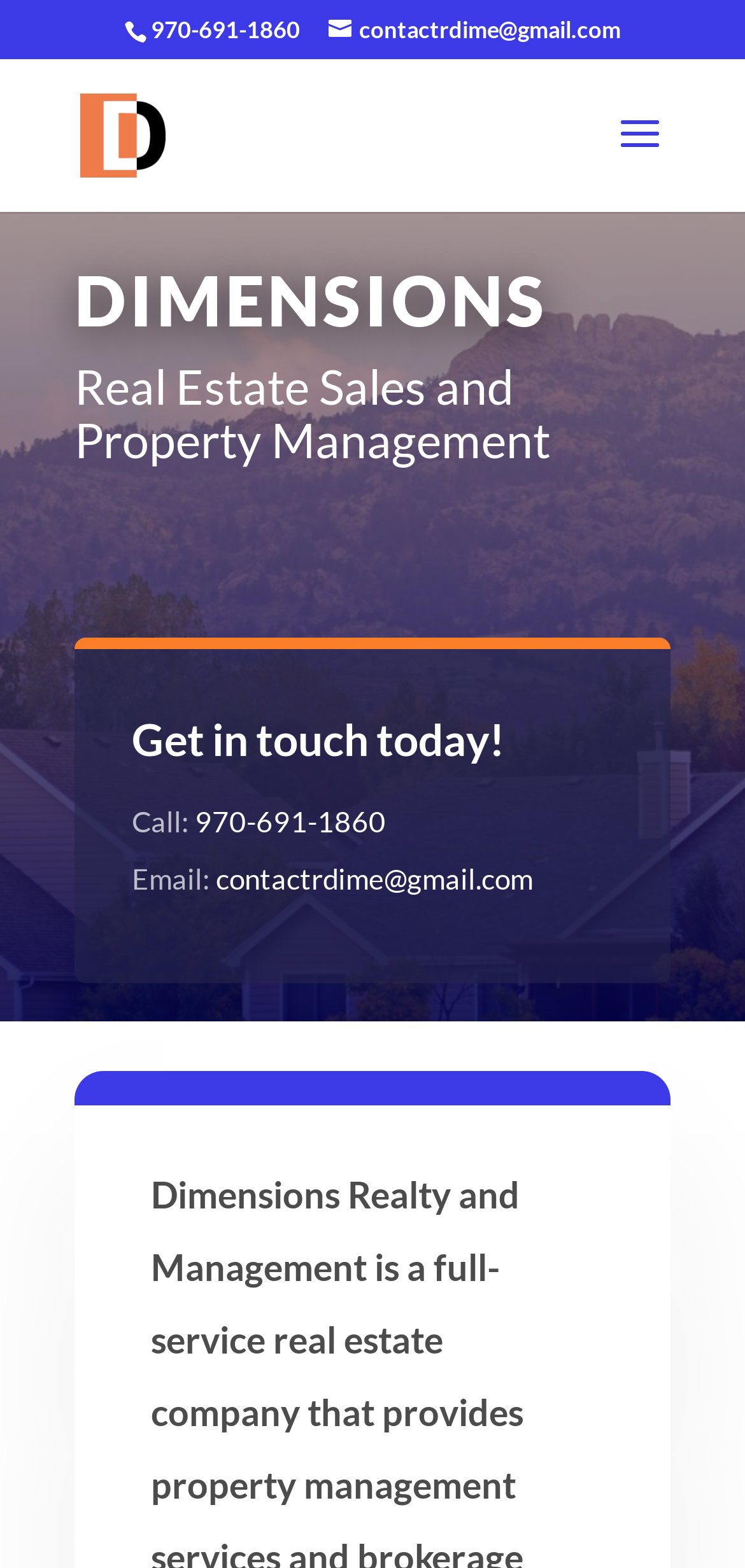Using the description "alt="Dimensions Realty and Property Management"", locate and provide the bounding box of the UI element.

[0.108, 0.074, 0.223, 0.094]